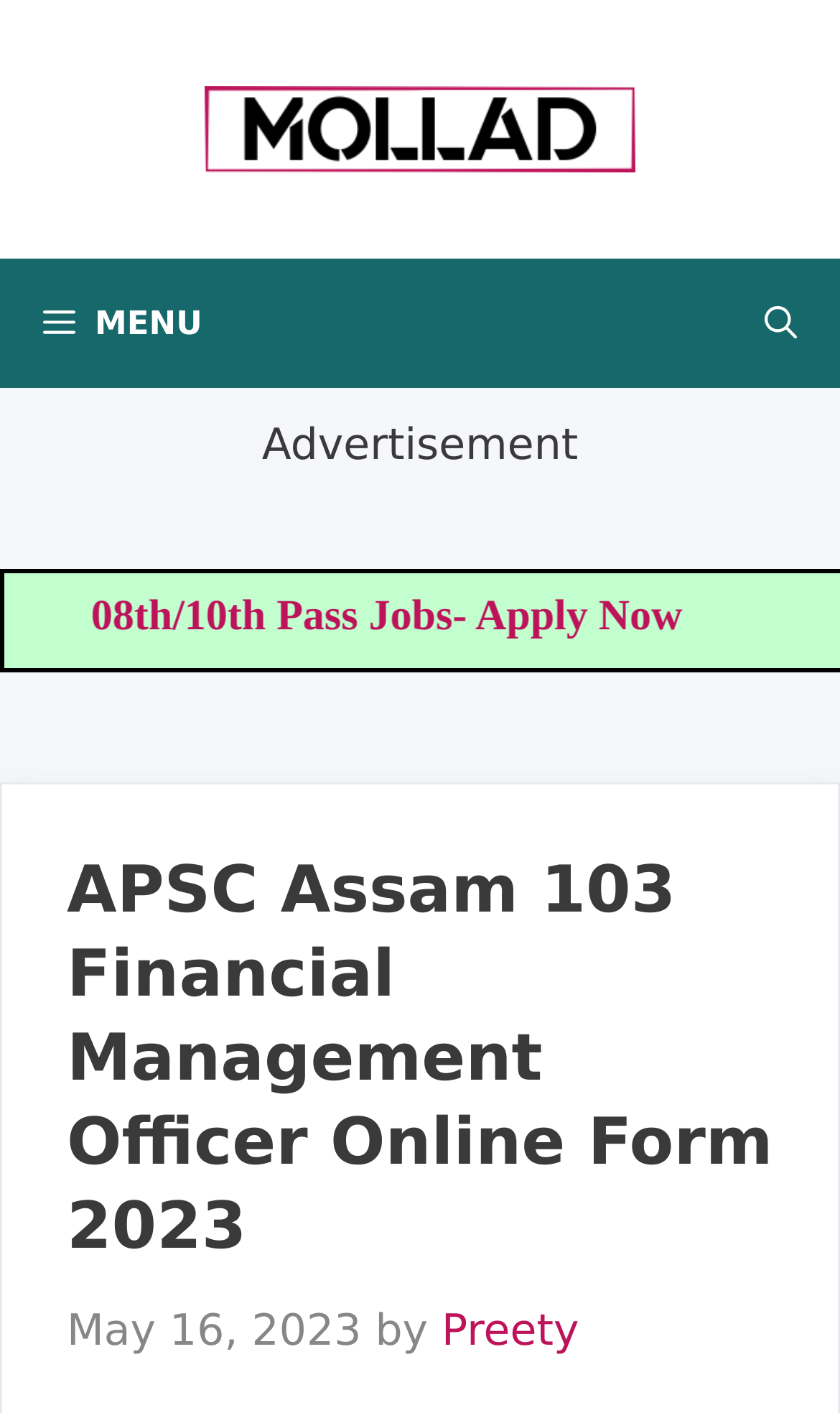What is the type of job mentioned in the advertisement?
Look at the image and respond with a one-word or short phrase answer.

10th Pass Jobs